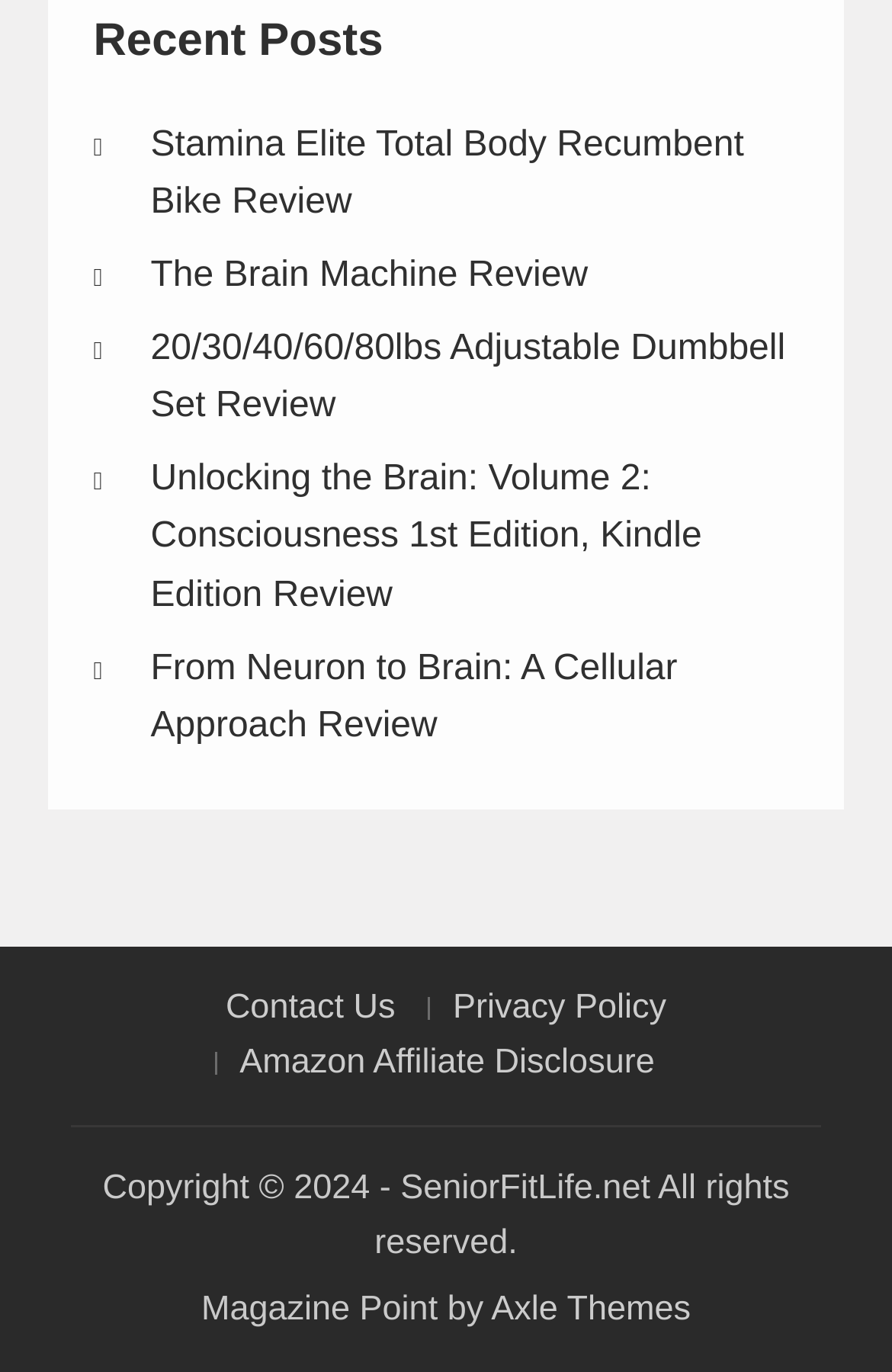Can you specify the bounding box coordinates for the region that should be clicked to fulfill this instruction: "Explore Google AdSense".

None